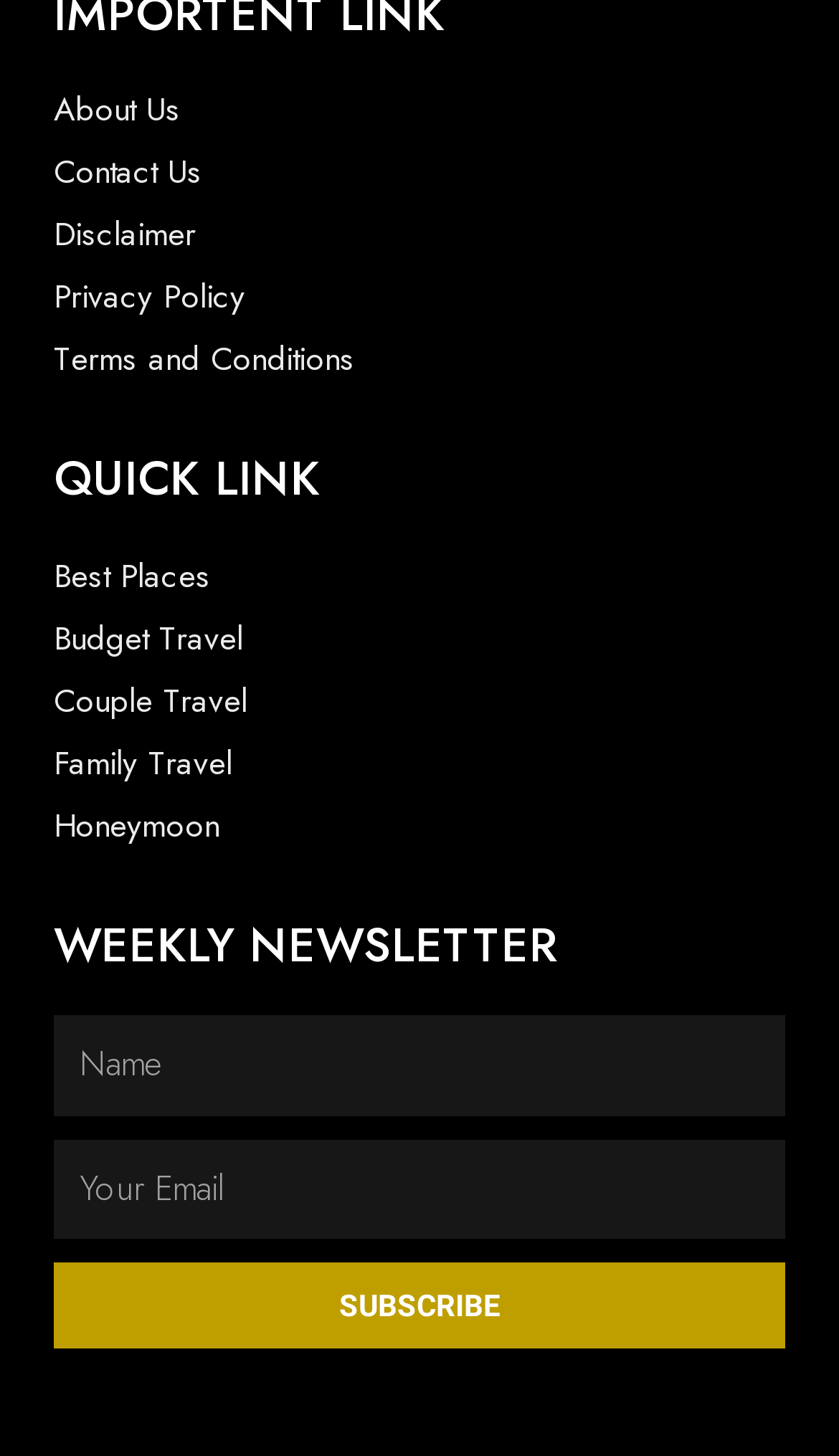Can you identify the bounding box coordinates of the clickable region needed to carry out this instruction: 'Enter your email'? The coordinates should be four float numbers within the range of 0 to 1, stated as [left, top, right, bottom].

[0.064, 0.783, 0.936, 0.851]